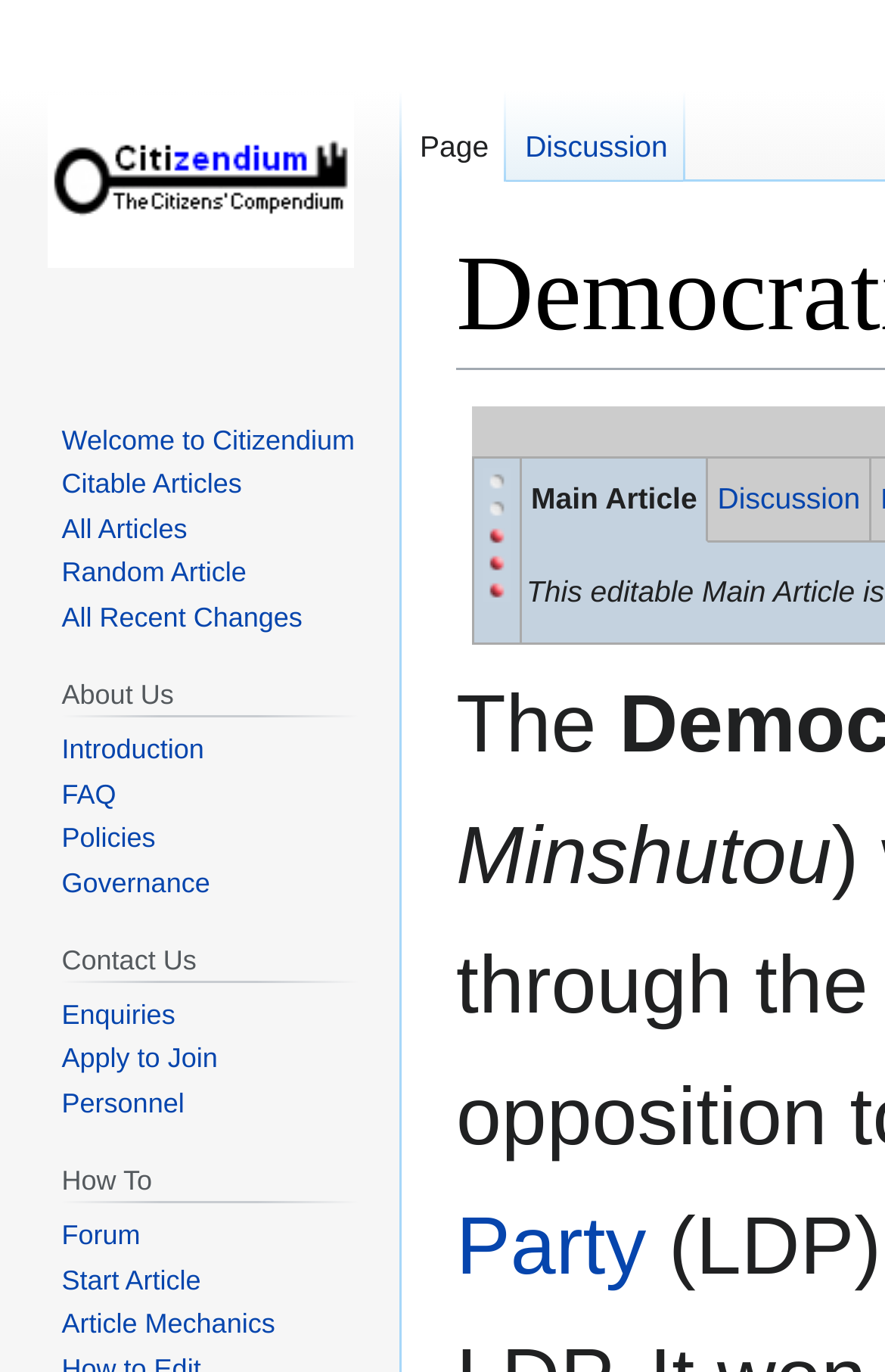Provide a one-word or brief phrase answer to the question:
How many links are in the 'Contact Us' navigation section?

4